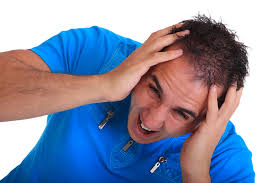What is the color of the man's shirt?
Based on the image, give a one-word or short phrase answer.

Bright blue